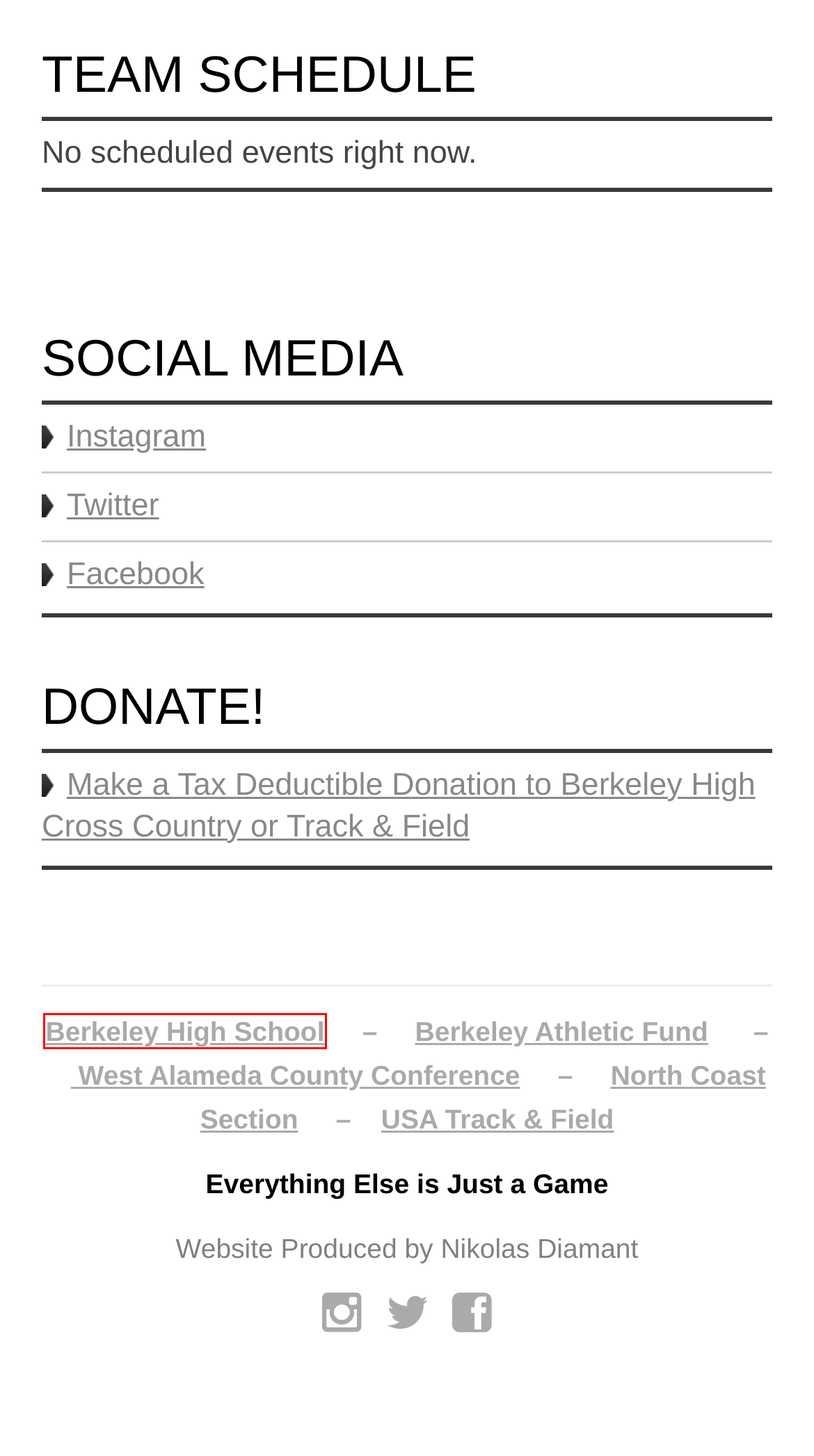You have received a screenshot of a webpage with a red bounding box indicating a UI element. Please determine the most fitting webpage description that matches the new webpage after clicking on the indicated element. The choices are:
A. Berkeley High School Cross Country Track & Field
B. Track & Field Athletes |  Berkeley High School Cross Country Track & Field
C. Alumni |  Berkeley High School Cross Country Track & Field
D. Athlete Standards & Expectations |  Berkeley High School Cross Country Track & Field
E. Team Schedule |  Berkeley High School Cross Country Track & Field
F. Athletics | Berkeley High School
G. West Alameda County Conference
H. Home | USA Track & Field

F